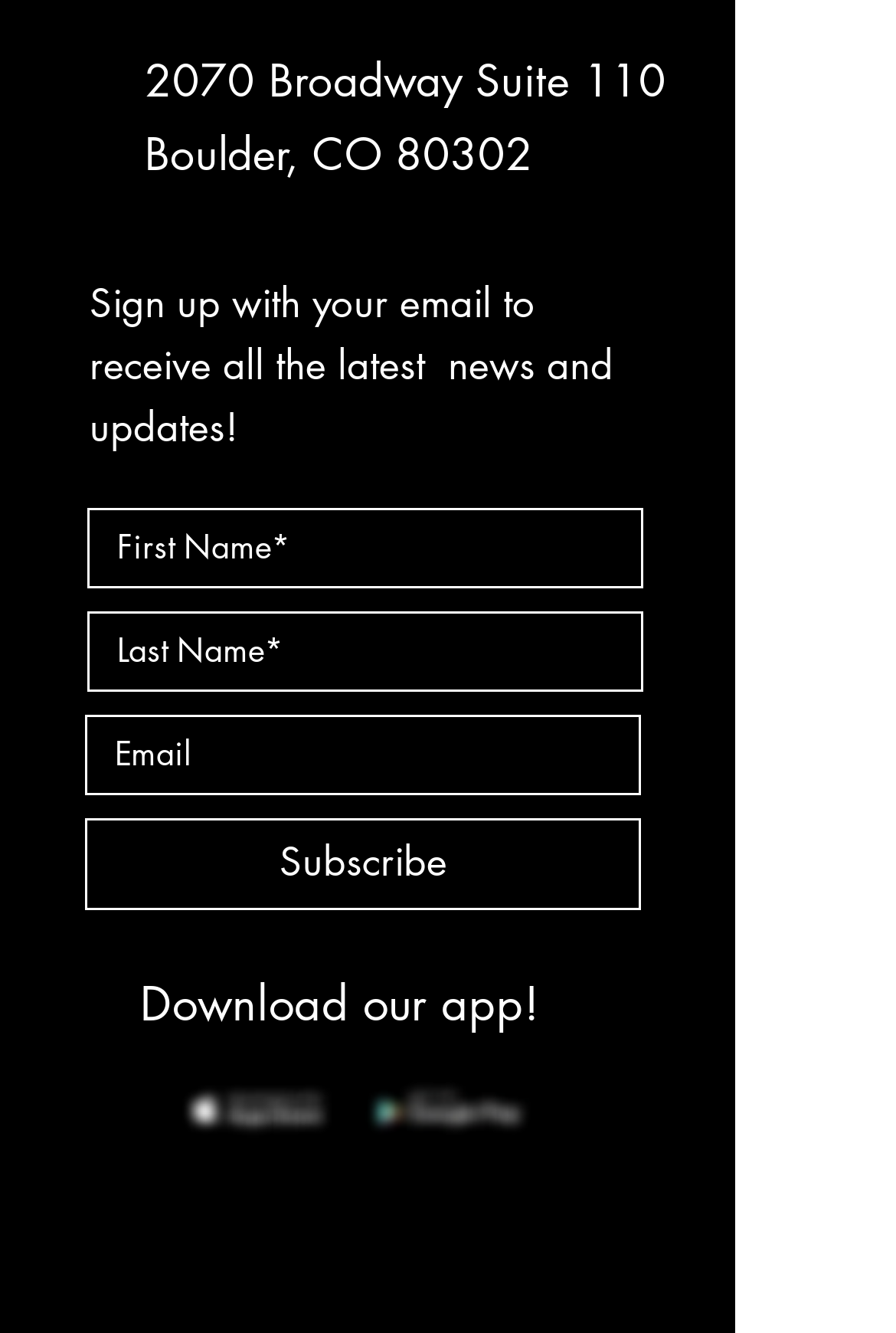What is the purpose of the 'Subscribe' button?
Using the image as a reference, give a one-word or short phrase answer.

To receive news and updates